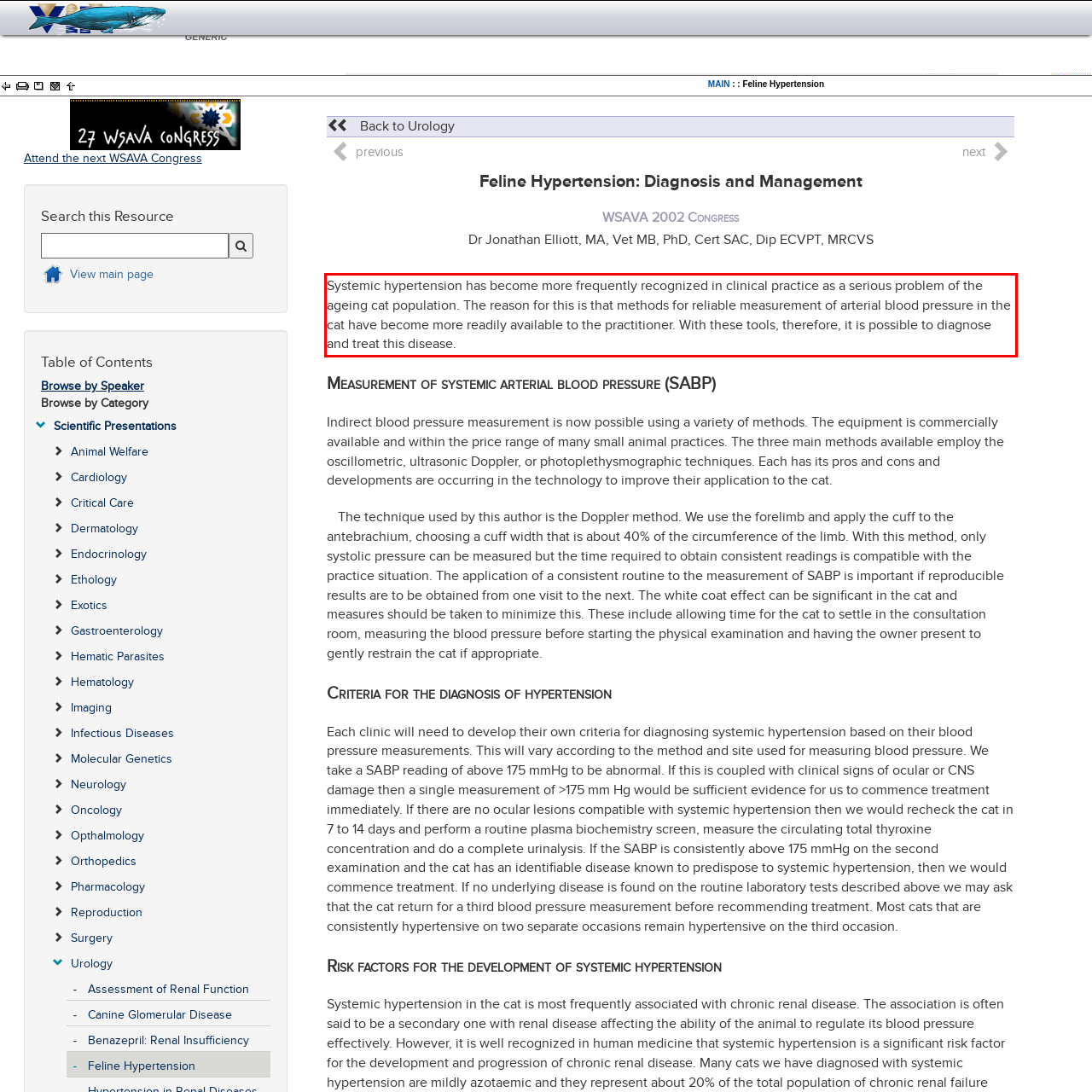You have a screenshot of a webpage with a red bounding box. Use OCR to generate the text contained within this red rectangle.

Systemic hypertension has become more frequently recognized in clinical practice as a serious problem of the ageing cat population. The reason for this is that methods for reliable measurement of arterial blood pressure in the cat have become more readily available to the practitioner. With these tools, therefore, it is possible to diagnose and treat this disease.